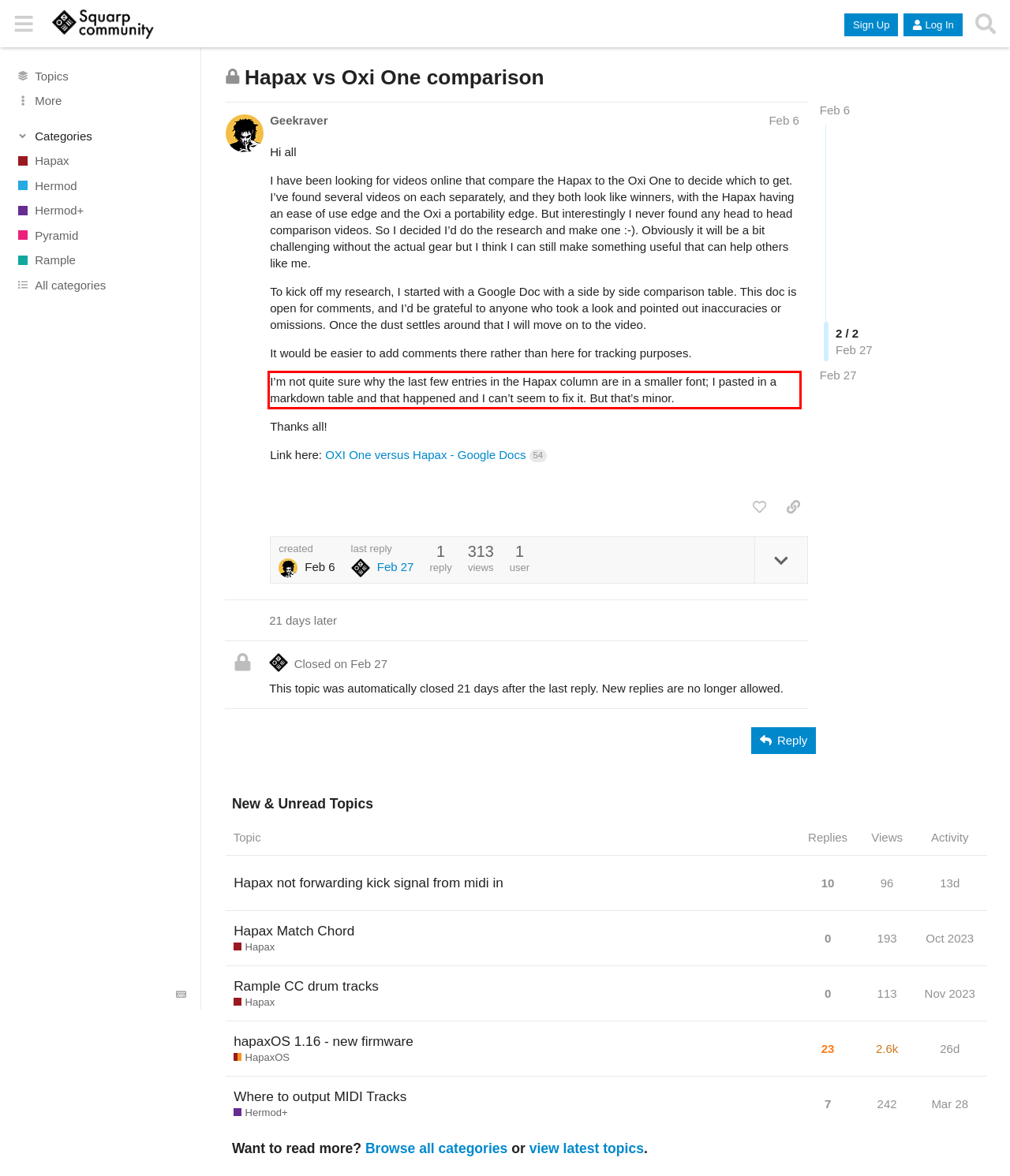The screenshot provided shows a webpage with a red bounding box. Apply OCR to the text within this red bounding box and provide the extracted content.

I’m not quite sure why the last few entries in the Hapax column are in a smaller font; I pasted in a markdown table and that happened and I can’t seem to fix it. But that’s minor.